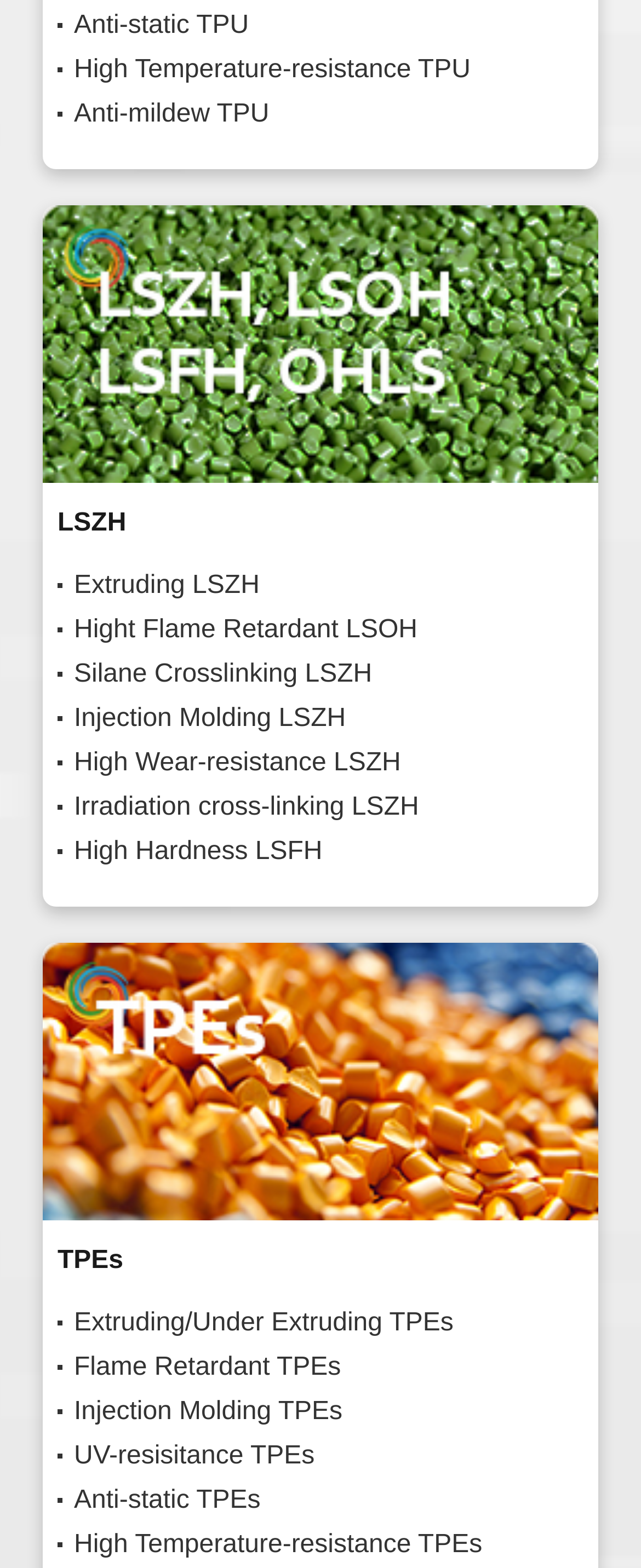What is the last type of TPEs?
Please look at the screenshot and answer using one word or phrase.

High Temperature-resistance TPEs